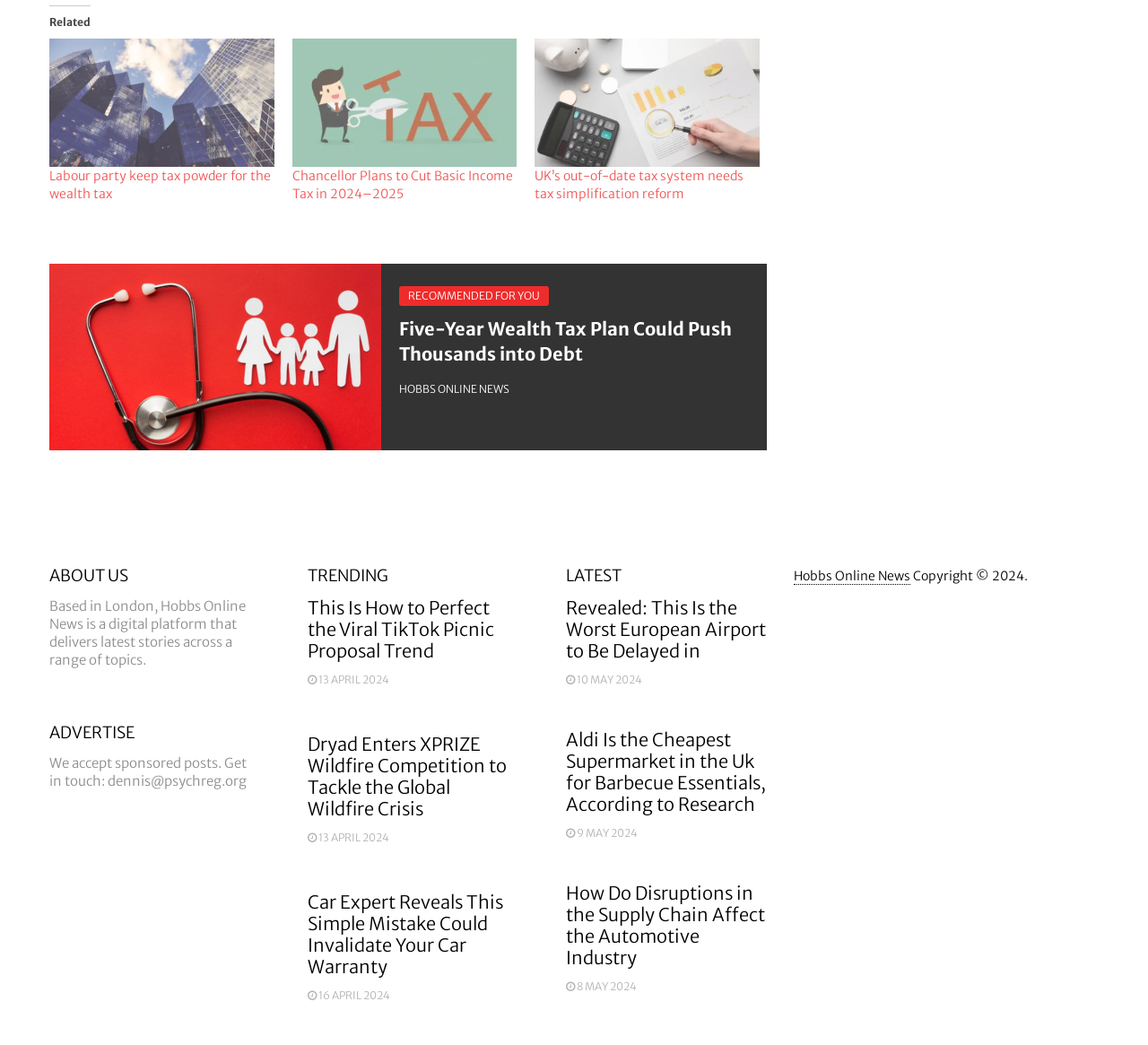Specify the bounding box coordinates of the area to click in order to execute this command: 'Explore the latest news on economy and money'. The coordinates should consist of four float numbers ranging from 0 to 1, and should be formatted as [left, top, right, bottom].

[0.466, 0.037, 0.662, 0.16]